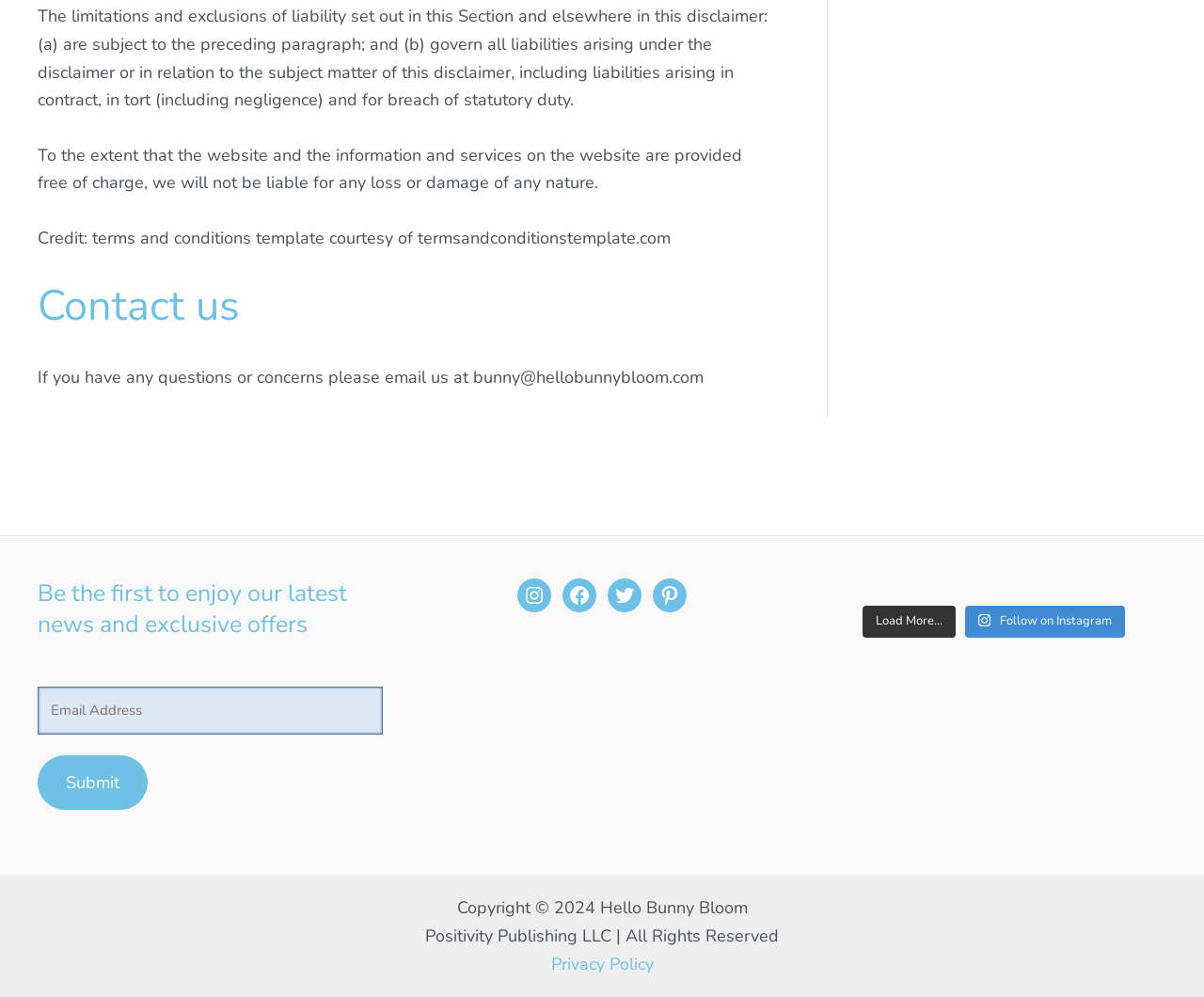What is the company name?
Look at the image and provide a short answer using one word or a phrase.

Positivity Publishing LLC